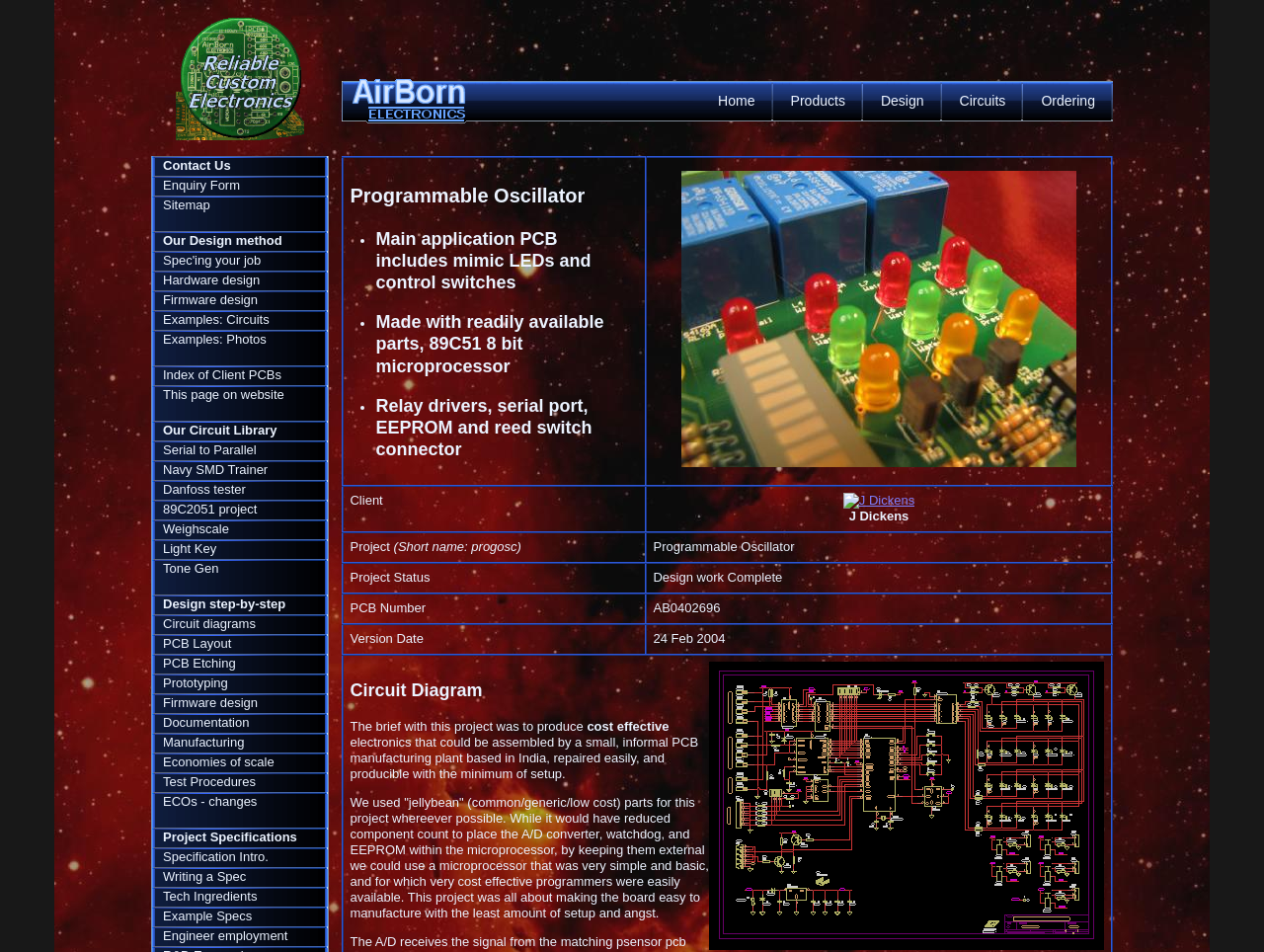Determine the bounding box coordinates of the region to click in order to accomplish the following instruction: "Read about the 'Programmable Oscillator'". Provide the coordinates as four float numbers between 0 and 1, specifically [left, top, right, bottom].

[0.297, 0.239, 0.495, 0.308]